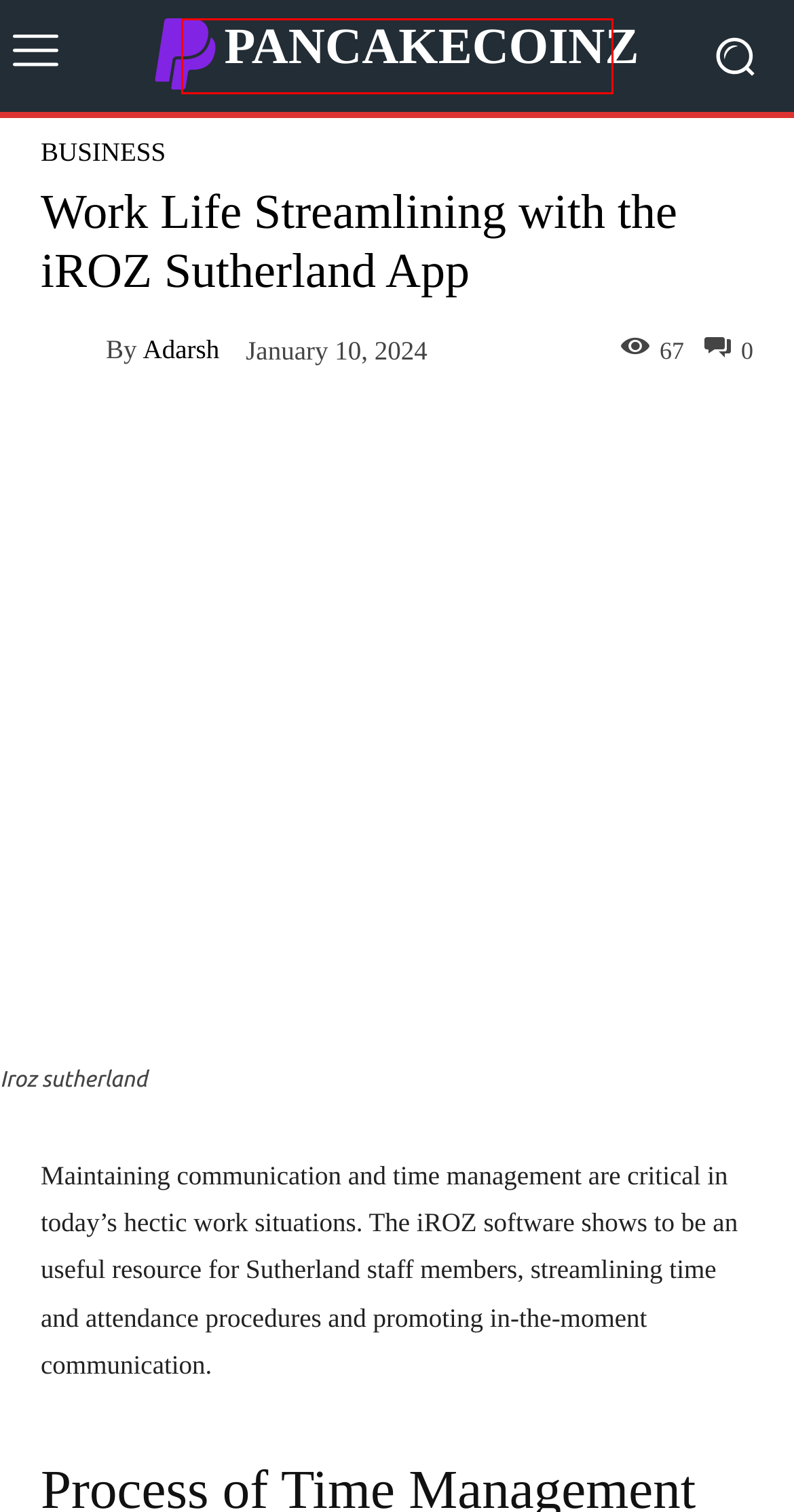You have a screenshot of a webpage with a red bounding box highlighting a UI element. Your task is to select the best webpage description that corresponds to the new webpage after clicking the element. Here are the descriptions:
A. Stay Latest Technology News, Reviews, Insights
B. Automotive Archives - pancakecoinz.com
C. Unique games on the portal 1xBet for gambling users - pancakecoinz.com
D. Education Archives - pancakecoinz.com
E. Unveiling Innovation: WhatsApp Chatbot Mastery - pancakecoinz.com
F. iroz.sutherland Archives - pancakecoinz.com
G. Risk Management Techniques with the Espresso Option Price Calculator - pancakecoinz.com
H. Read Trending News, Technology, Biographies, Games

H